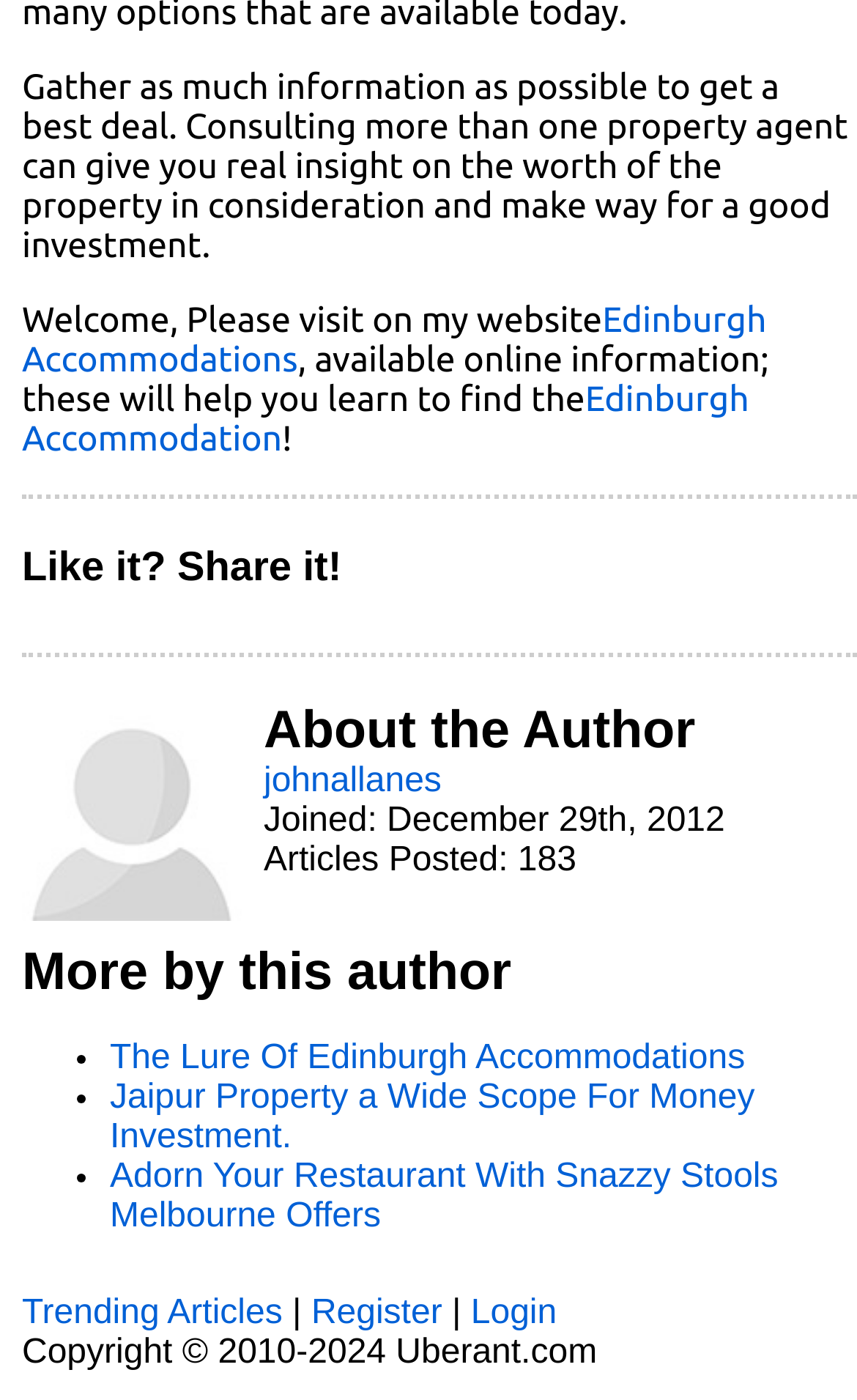Bounding box coordinates should be provided in the format (top-left x, top-left y, bottom-right x, bottom-right y) with all values between 0 and 1. Identify the bounding box for this UI element: Trending Articles

[0.026, 0.925, 0.33, 0.952]